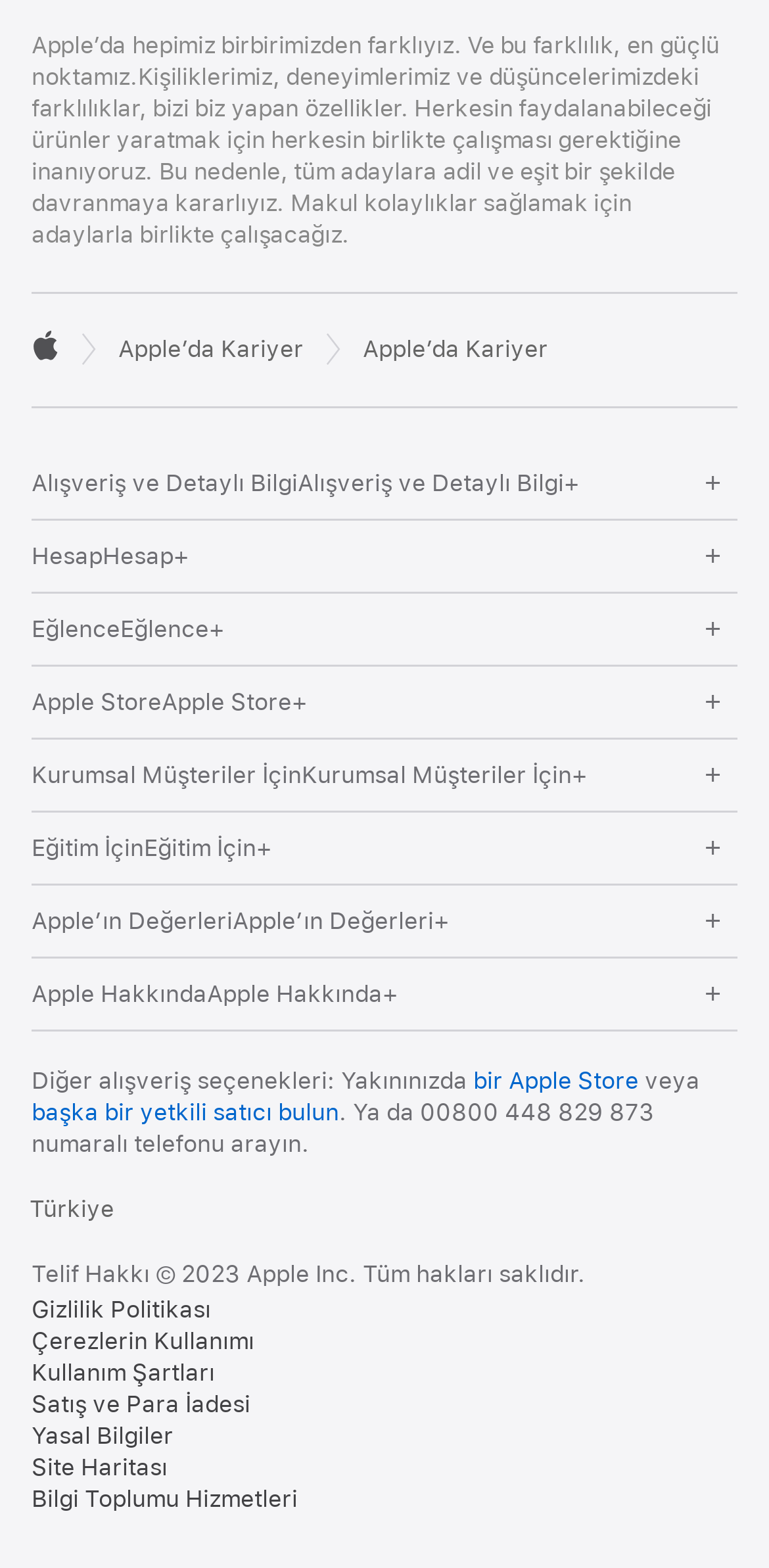Please determine the bounding box coordinates of the element's region to click in order to carry out the following instruction: "Explore Alışveriş ve Detaylı Bilgi". The coordinates should be four float numbers between 0 and 1, i.e., [left, top, right, bottom].

[0.387, 0.298, 0.754, 0.319]